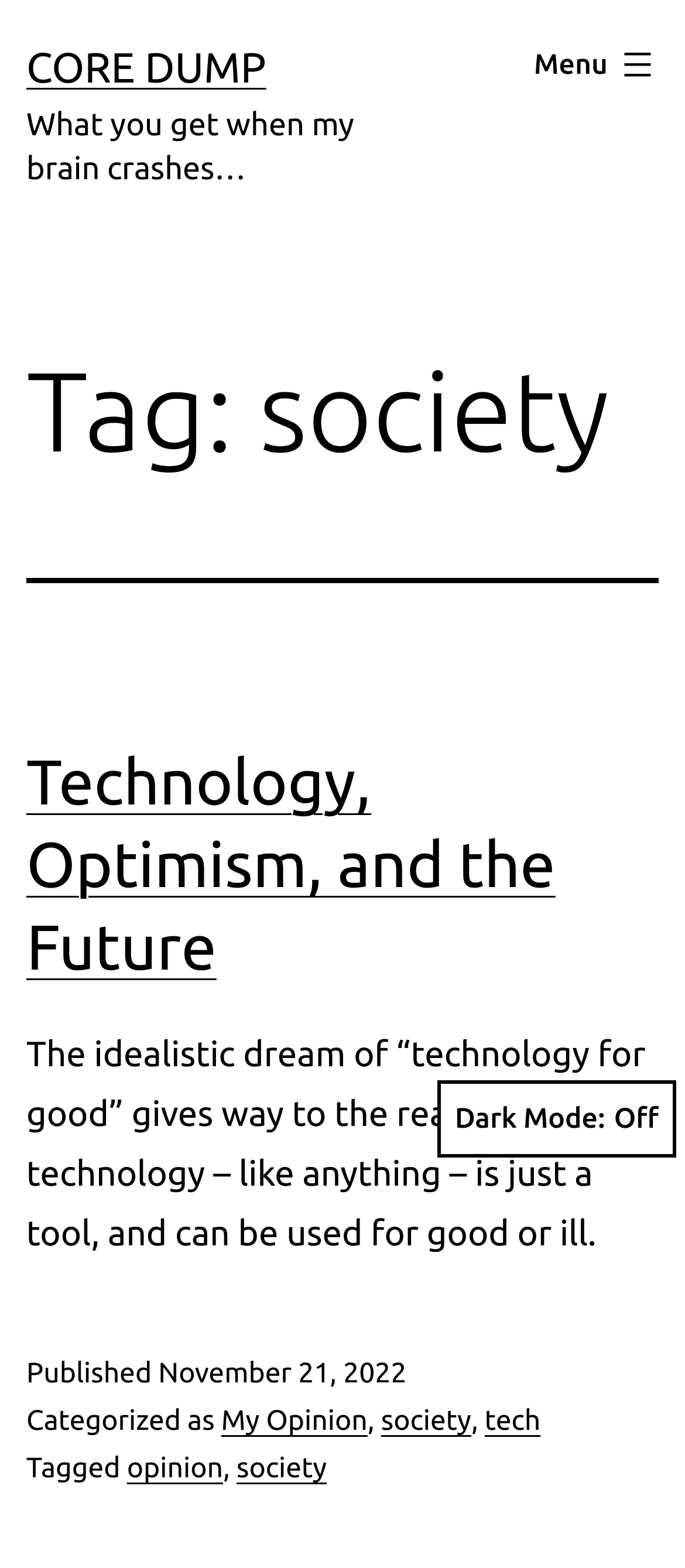Utilize the information from the image to answer the question in detail:
What is the category of the current article?

I found the category of the current article by looking at the link element with the text content 'My Opinion' which is a child of the StaticText element with the text content 'Categorized as'.